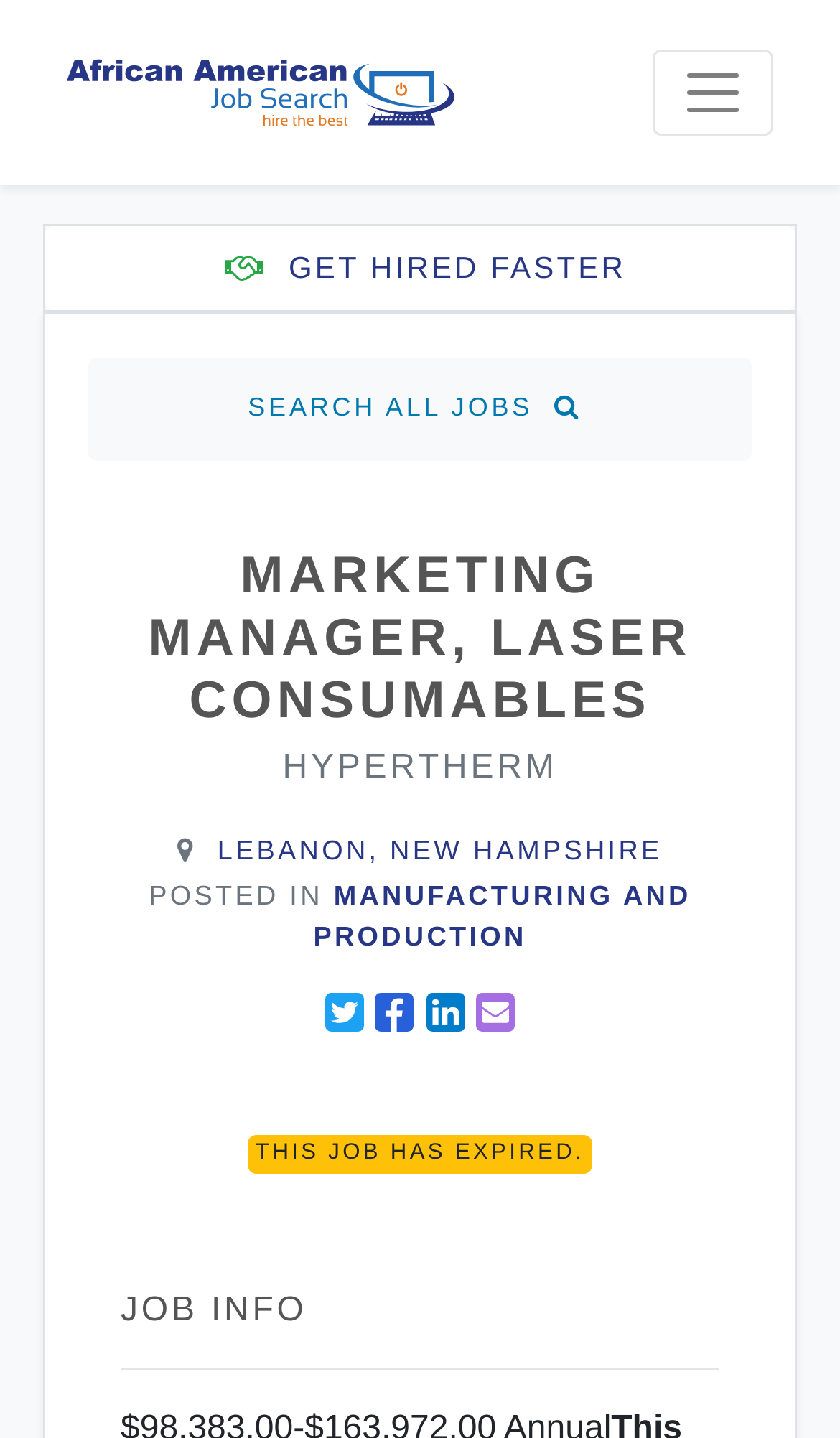Construct a thorough caption encompassing all aspects of the webpage.

The webpage is a job posting for a Marketing Manager position at Hypertherm in Lebanon, New Hampshire. At the top left corner, there is a logo of African American Job Search, which is also a link. Next to the logo, there is a button to toggle navigation. 

Below the logo, there is a prominent link that reads "GET HIRED FASTER" spanning almost the entire width of the page. Underneath, there is a navigation breadcrumb section with a link to "SEARCH ALL JOBS". 

The main content of the page starts with a heading that displays the job title "MARKETING MANAGER, LASER CONSUMABLES HYPERTHERM". Below the job title, there is a link to the location "LEBANON, NEW HAMPSHIRE". 

Following the location, there is a section that displays the job category "MANUFACTURING AND PRODUCTION" as a link, along with a label "POSTED IN". There are also four social media sharing links to Twitter, Facebook, Linkedin, and Email. 

Further down, there is a notice that "THIS JOB HAS EXPIRED." At the bottom of the page, there is a section titled "JOB INFO" with a horizontal separator line below it.